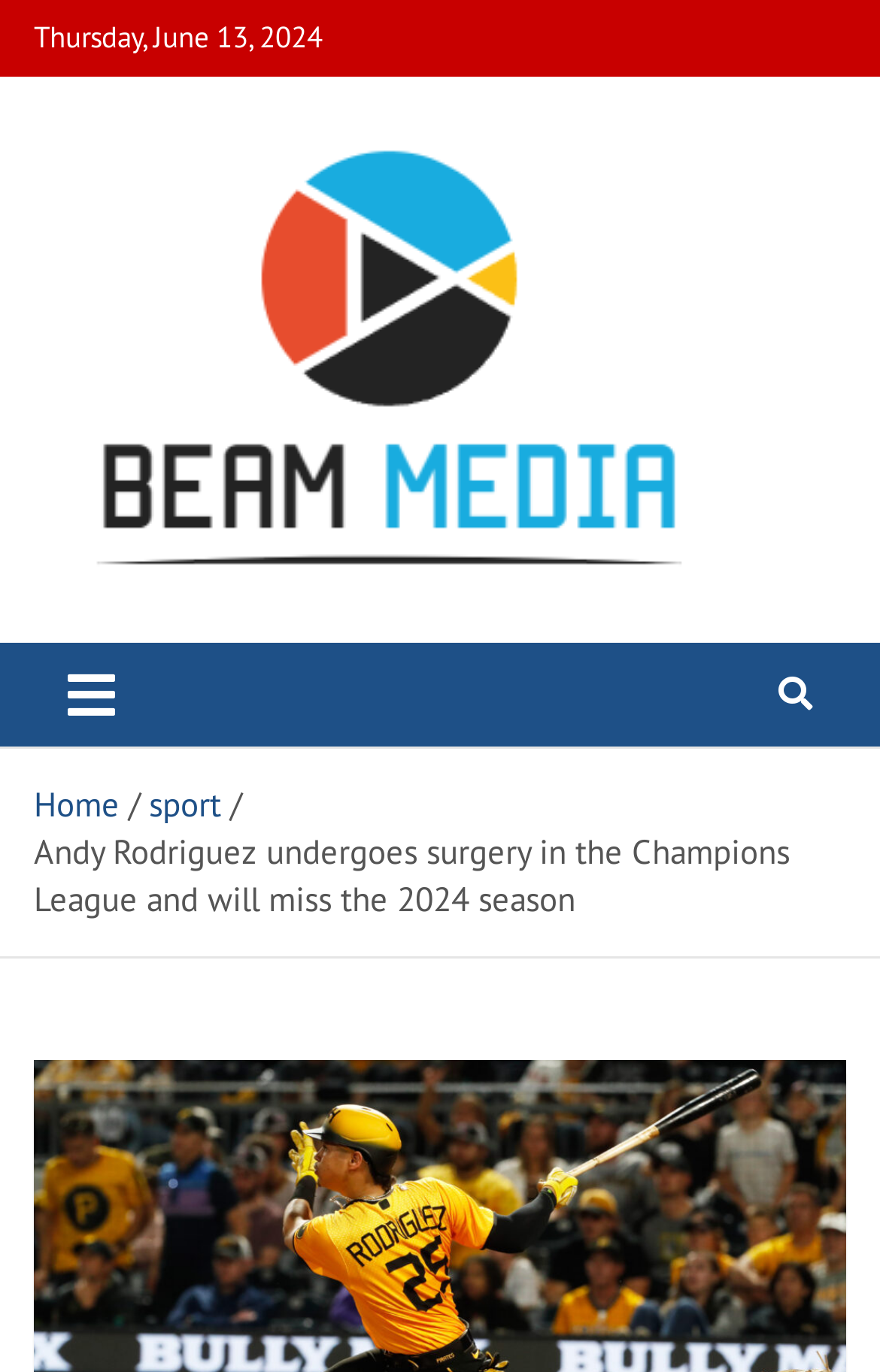Please analyze the image and provide a thorough answer to the question:
What is the navigation section called?

I found the navigation section by looking at the navigation element with the text 'Breadcrumbs' which has a bounding box coordinate of [0.038, 0.569, 0.962, 0.673]. This element is likely to be the navigation section.